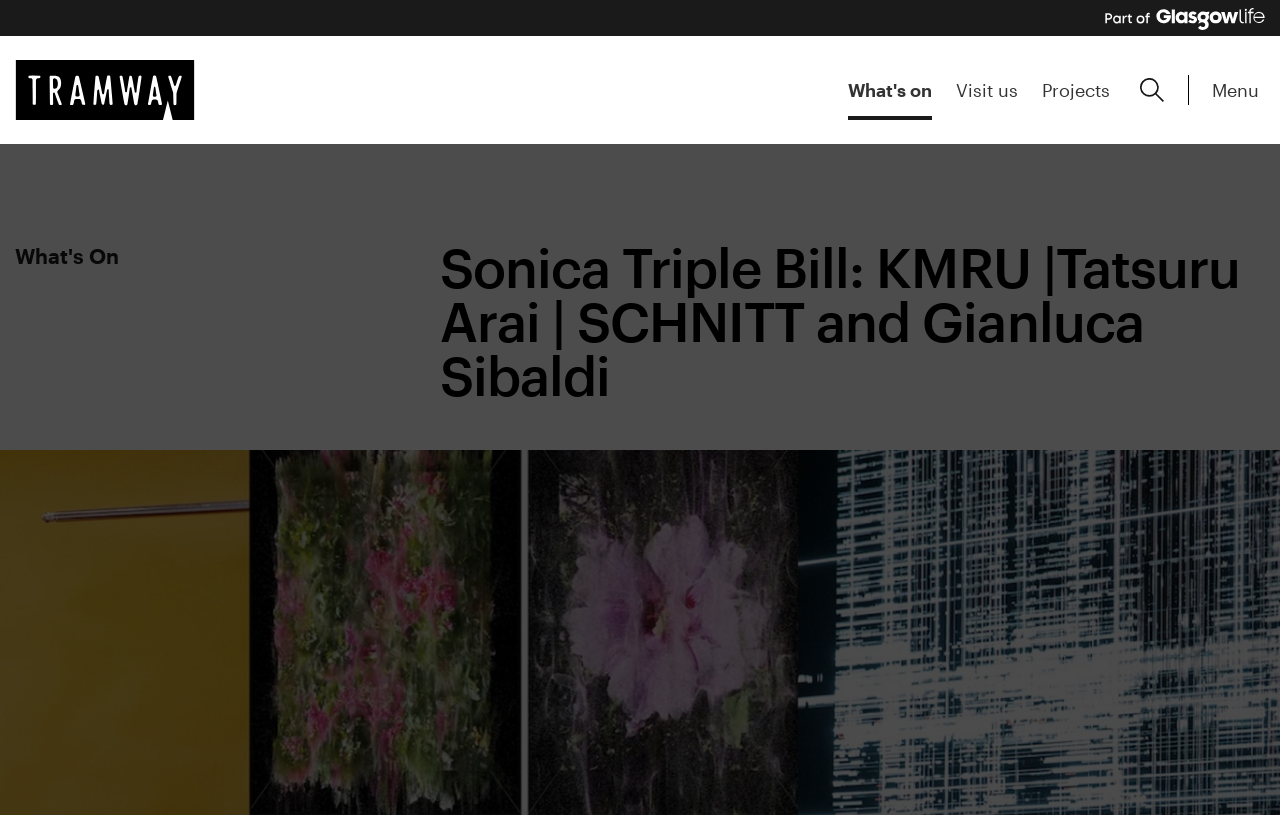From the webpage screenshot, predict the bounding box coordinates (top-left x, top-left y, bottom-right x, bottom-right y) for the UI element described here: Projects

[0.814, 0.079, 0.867, 0.142]